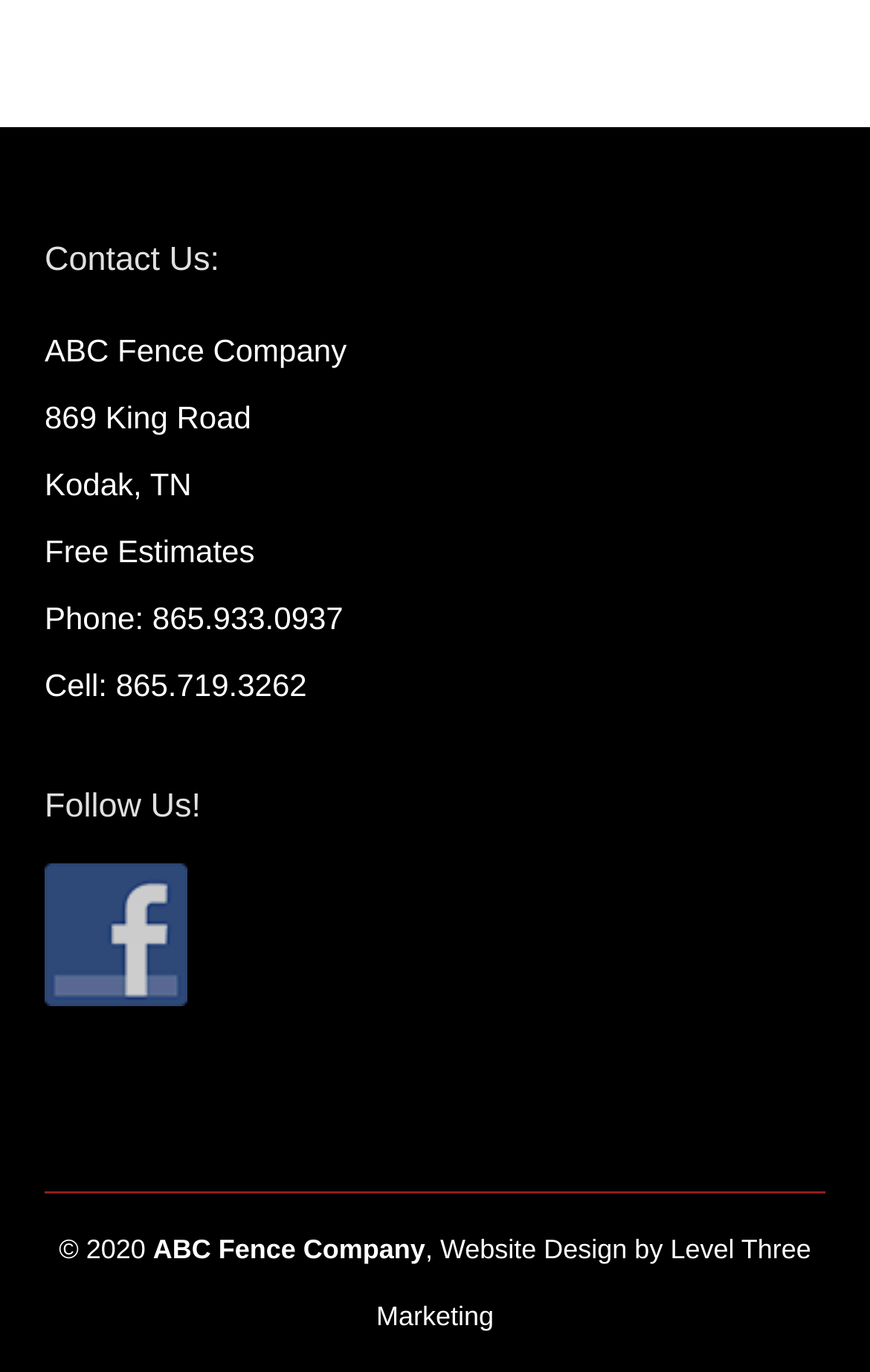Using the information in the image, give a comprehensive answer to the question: 
What is the phone number?

The phone number can be found in the top section of the webpage, under the company name and address. The text 'Phone: 865.933.0937' is displayed.